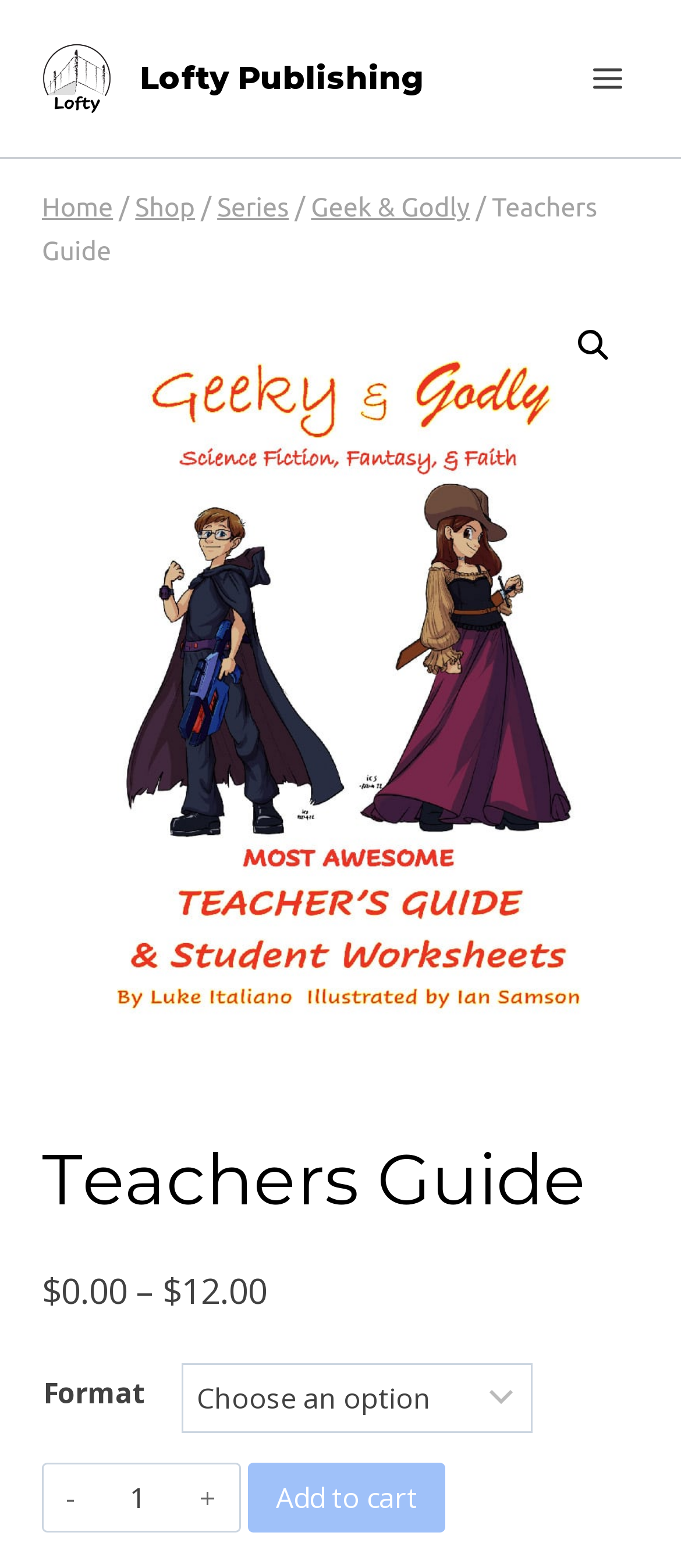Please determine the bounding box coordinates for the element that should be clicked to follow these instructions: "Read about us".

None